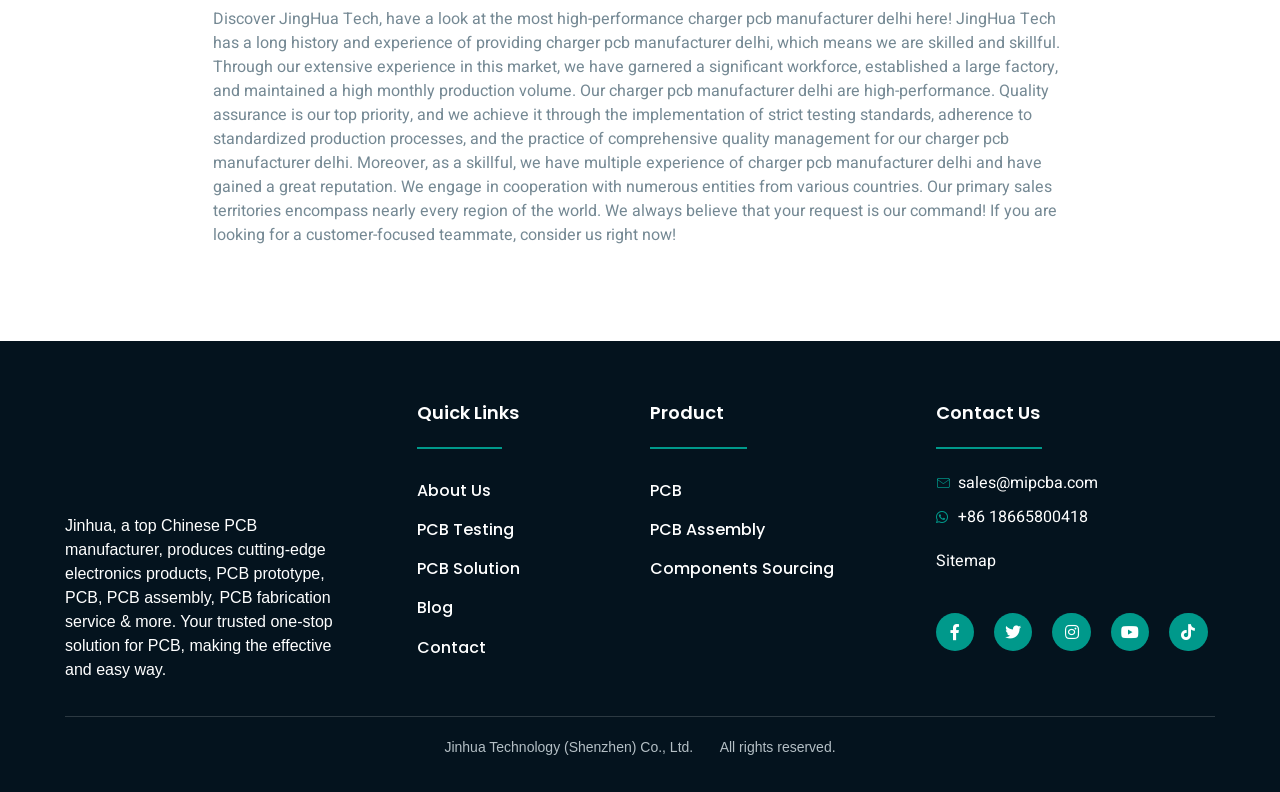Find the bounding box coordinates of the element I should click to carry out the following instruction: "Read the blog".

[0.326, 0.743, 0.5, 0.792]